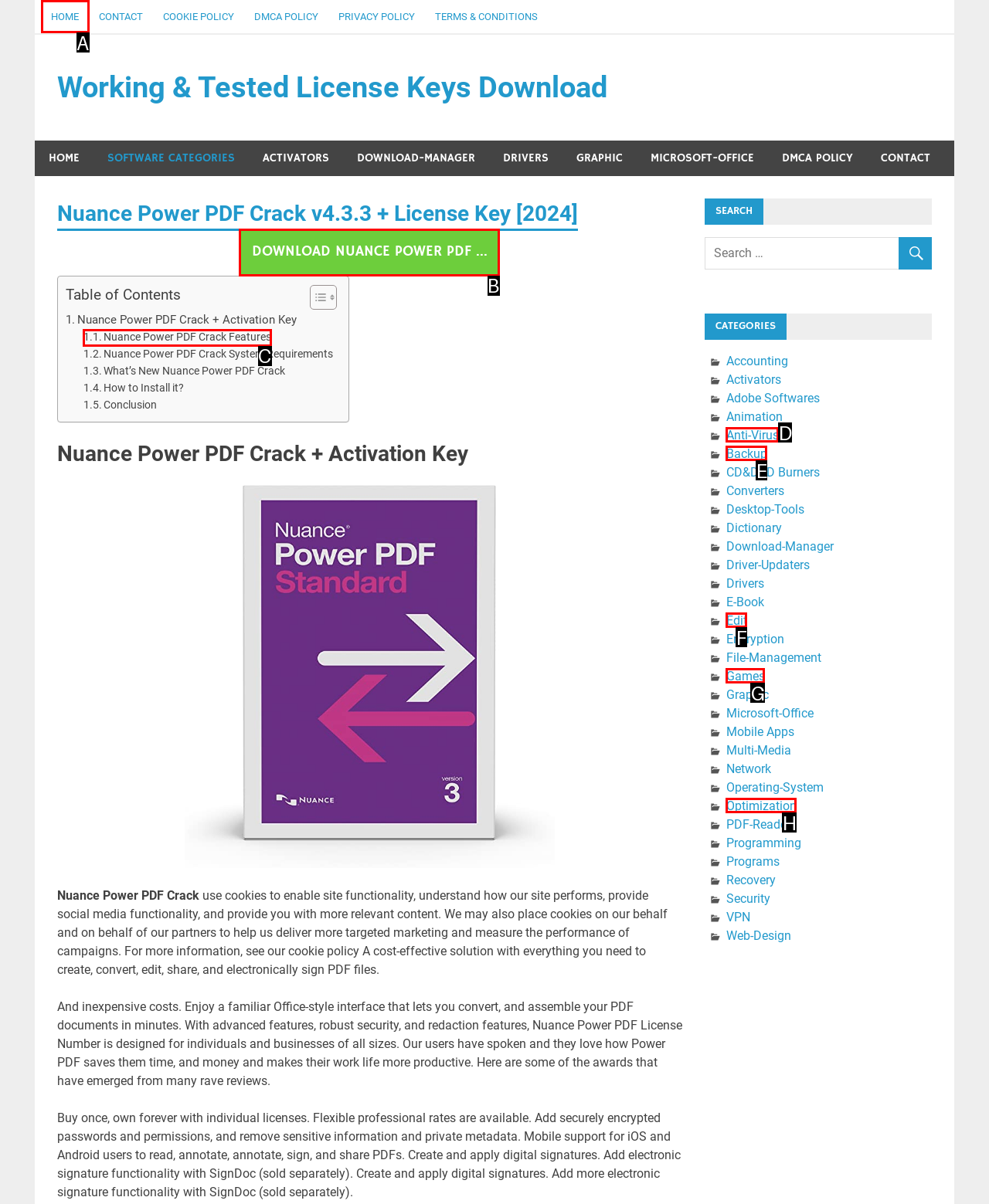To complete the task: Click on the 'DOWNLOAD NUANCE POWER PDF...' button, which option should I click? Answer with the appropriate letter from the provided choices.

B